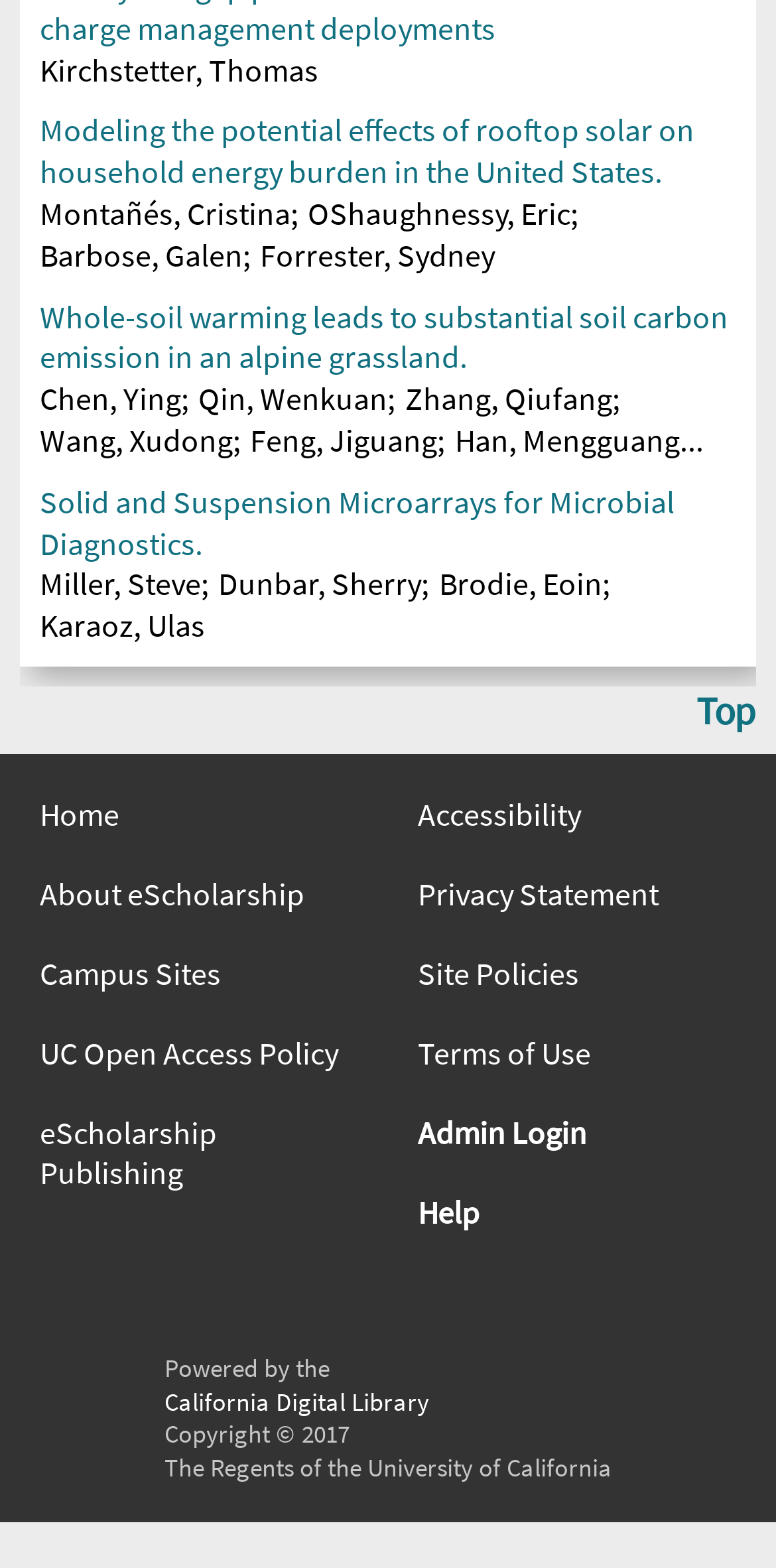Pinpoint the bounding box coordinates of the clickable area necessary to execute the following instruction: "Learn about eScholarship". The coordinates should be given as four float numbers between 0 and 1, namely [left, top, right, bottom].

[0.051, 0.557, 0.462, 0.582]